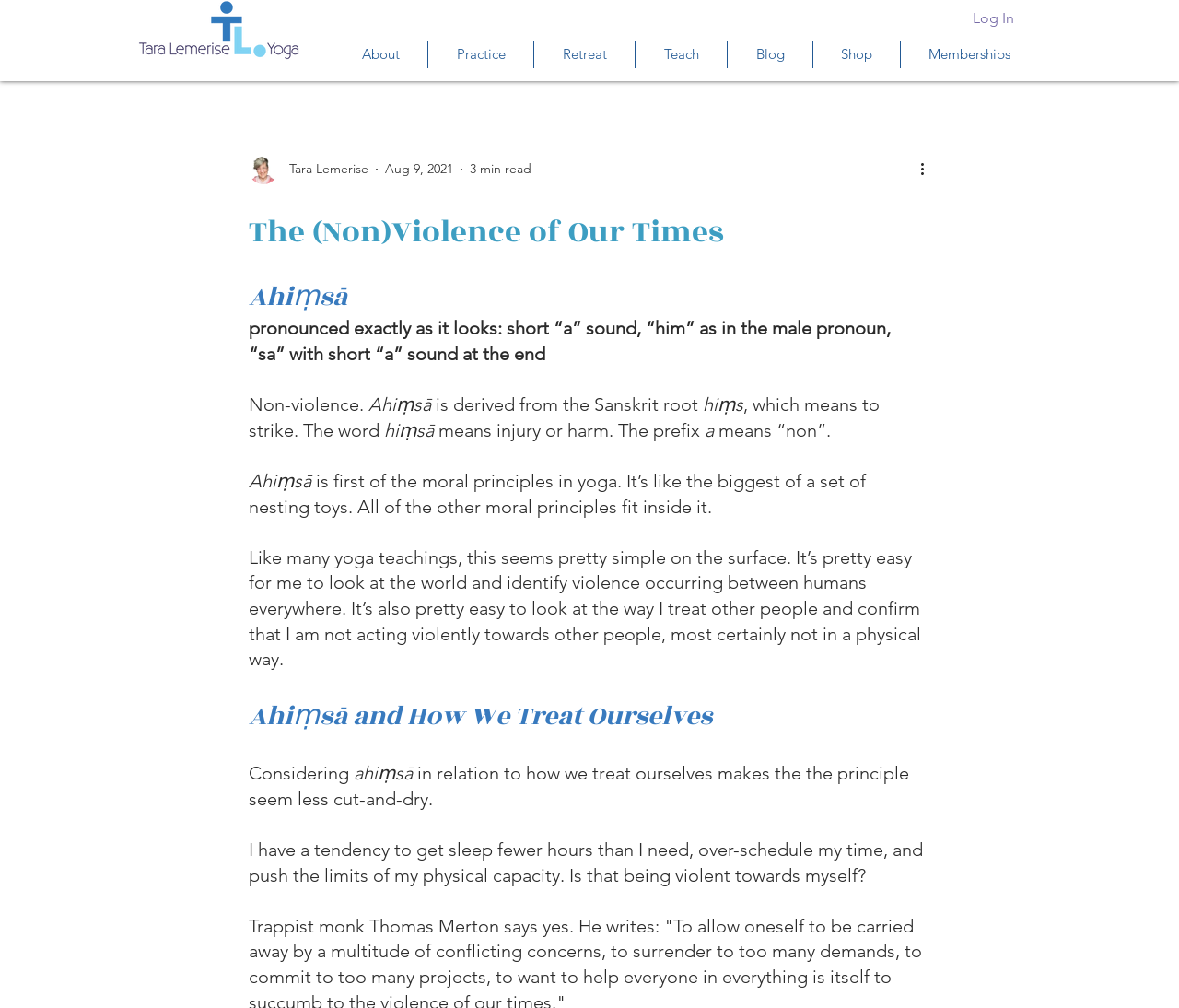Who is the author of the article?
Can you give a detailed and elaborate answer to the question?

The author of the article is Tara Lemerise, as indicated by the writer's picture and name mentioned in the article.